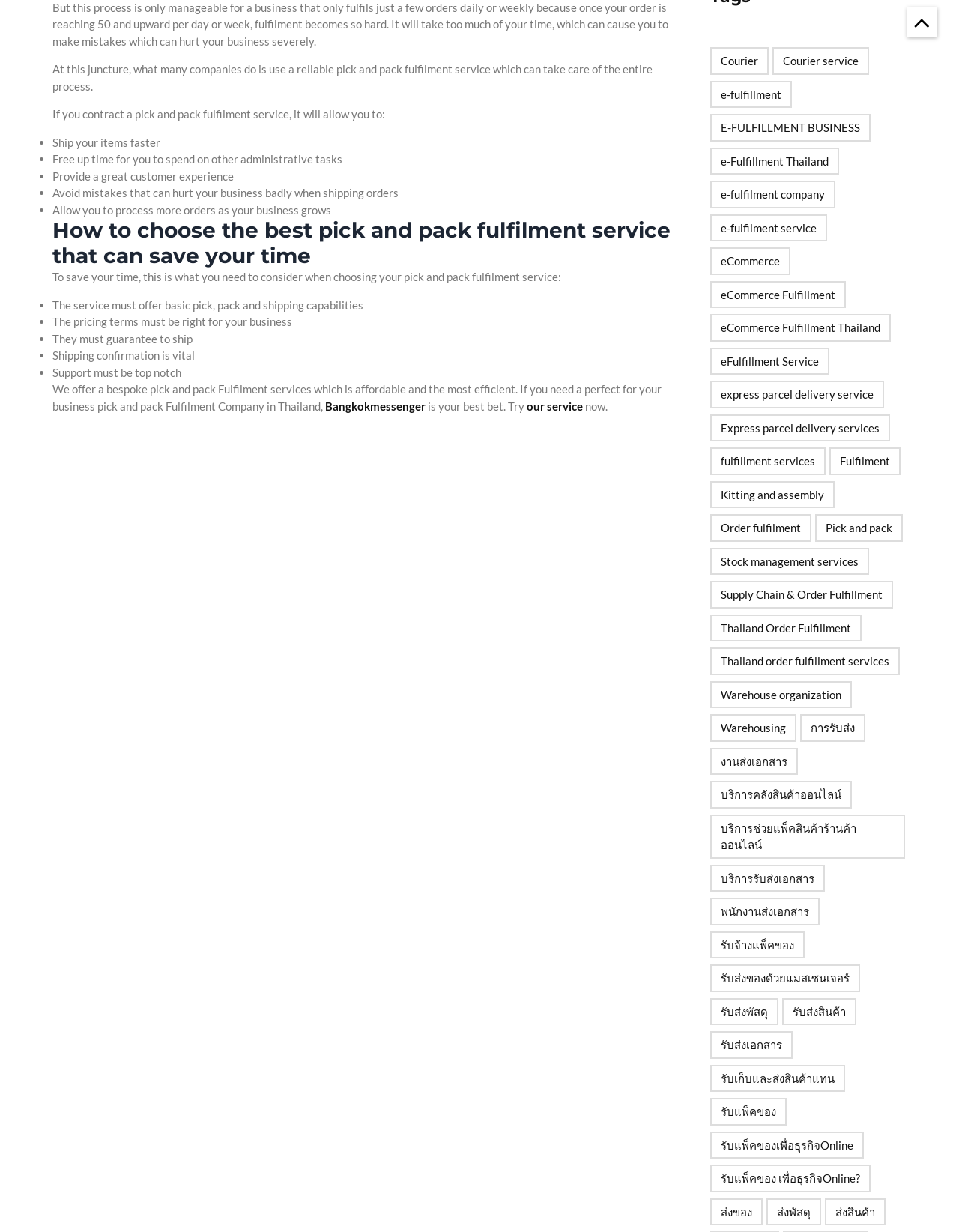Based on the description "Supply Chain & Order Fulfillment", find the bounding box of the specified UI element.

[0.74, 0.472, 0.931, 0.494]